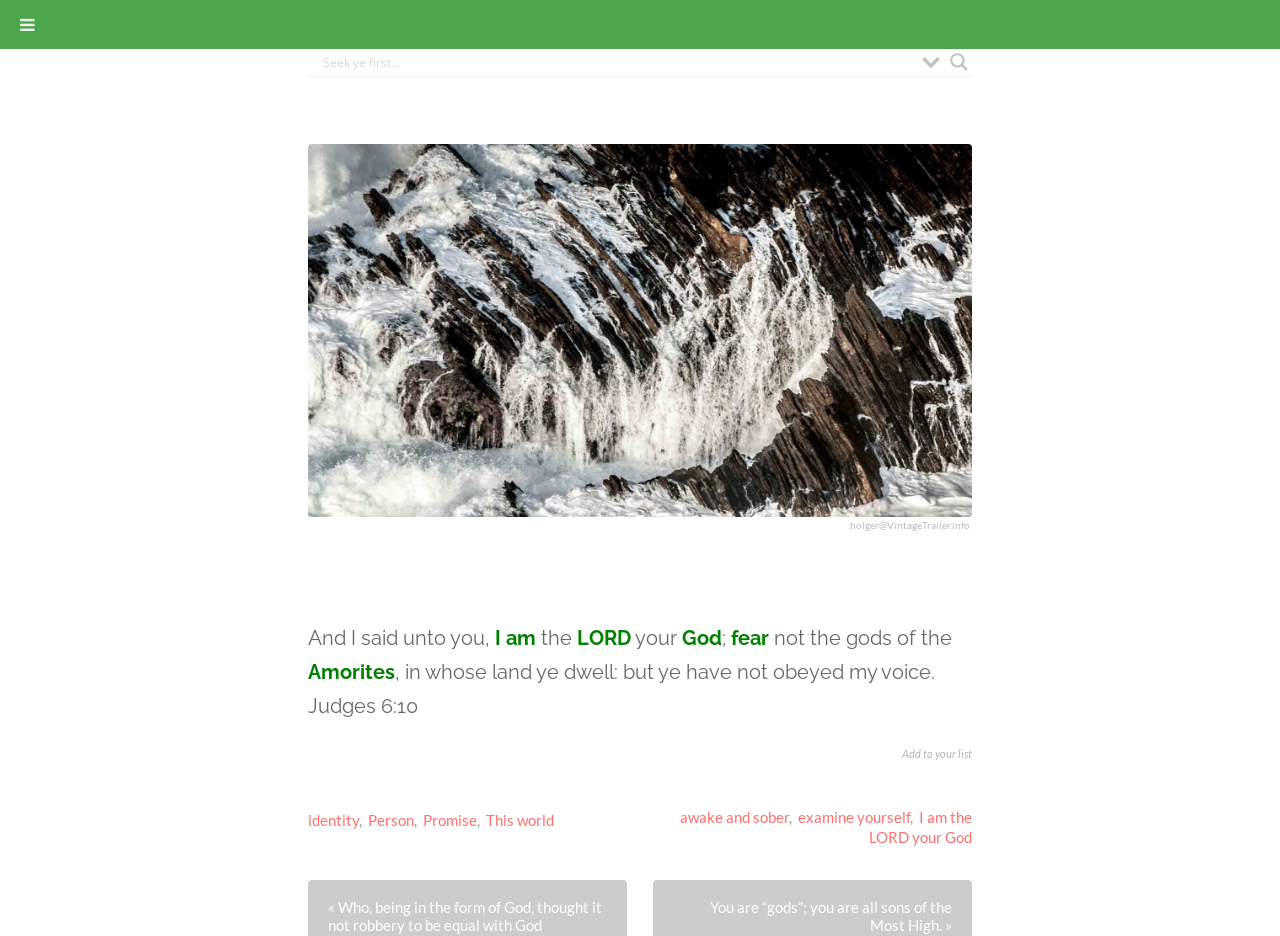What is the name of God mentioned in the quote?
Can you provide an in-depth and detailed response to the question?

The quote mentions 'I am the LORD your God' which is part of the StaticText elements with IDs 643 and 644, indicating that the name of God mentioned is 'LORD'.